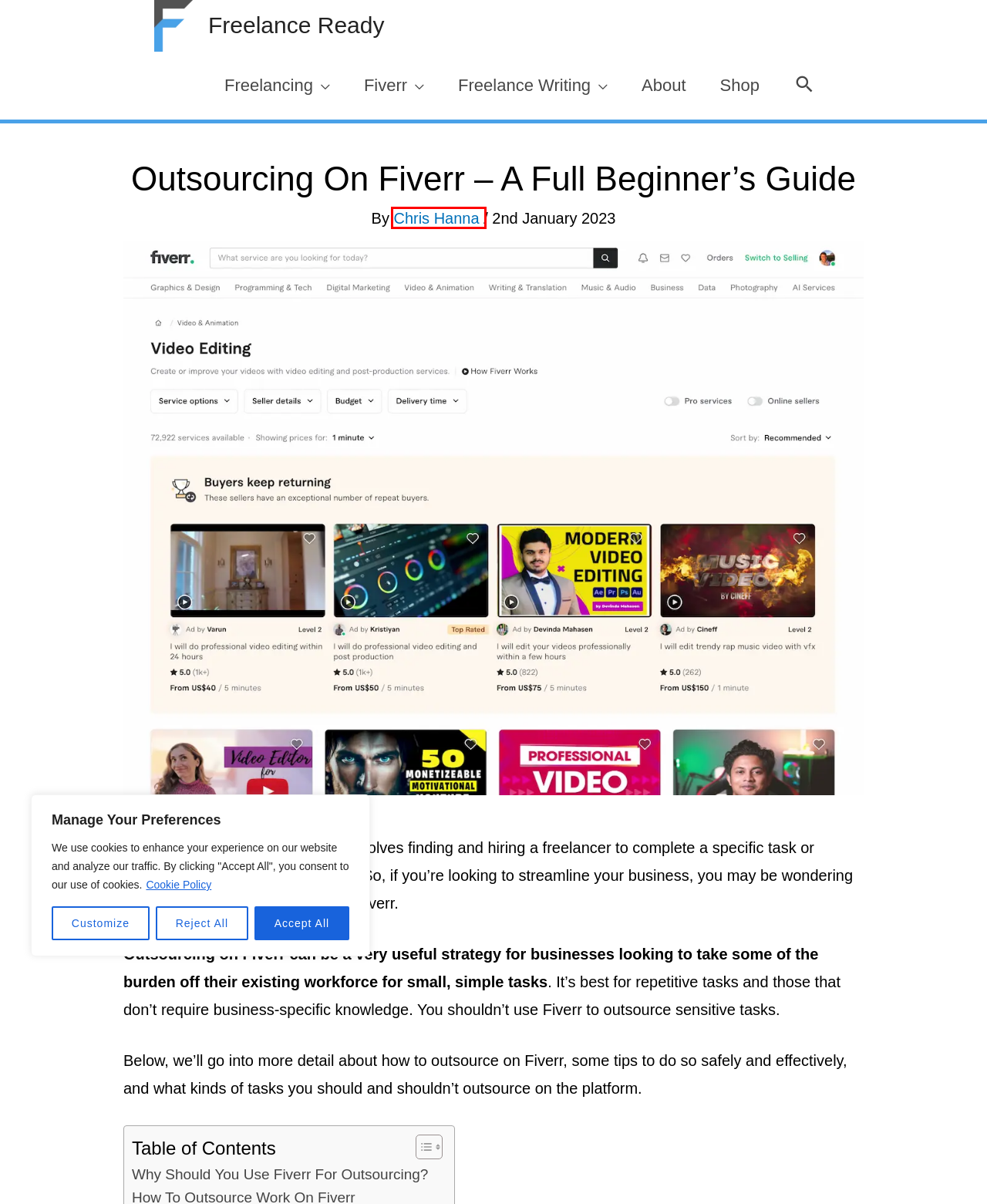You are given a screenshot of a webpage with a red rectangle bounding box around an element. Choose the best webpage description that matches the page after clicking the element in the bounding box. Here are the candidates:
A. Cookie Policy - Freelance Ready
B. Shop - Freelance Ready
C. Chris Hanna - Creator of Freelance Ready
D. Freelancing Articles - Freelance Ready
E. Freelancing Guidance and Insights - Freelance Ready
F. About - Freelance Ready
G. Freelance Writing Guides - Freelance Ready
H. Fiverr Articles - Freelance Ready

C